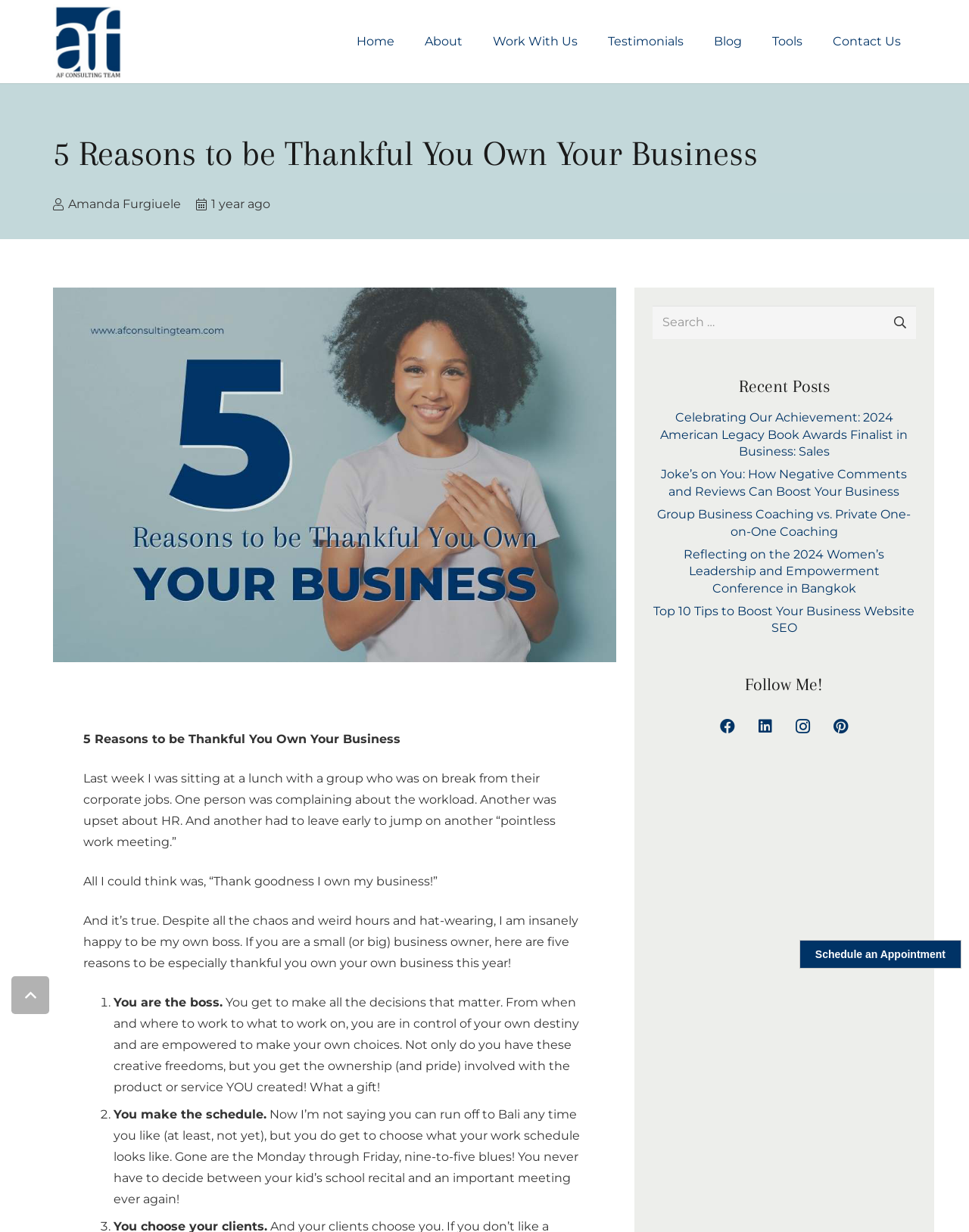Please determine the bounding box coordinates of the element to click on in order to accomplish the following task: "Search for something". Ensure the coordinates are four float numbers ranging from 0 to 1, i.e., [left, top, right, bottom].

[0.673, 0.248, 0.945, 0.275]